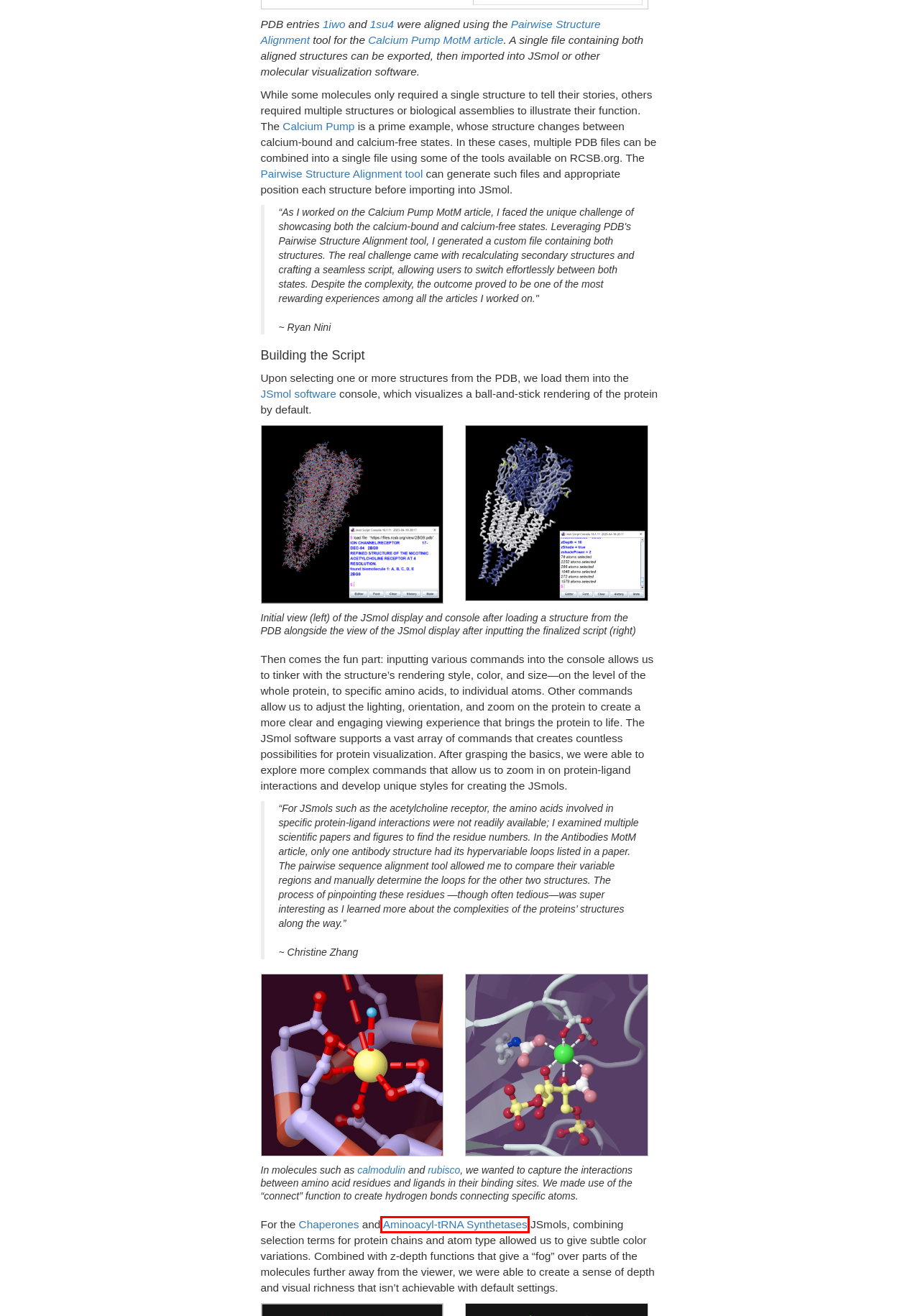Examine the screenshot of a webpage with a red bounding box around an element. Then, select the webpage description that best represents the new page after clicking the highlighted element. Here are the descriptions:
A. PDB-101: Molecule of the Month: Aminoacyl-tRNA Synthetases
B. PDB-101: Molecule of the Month: Rubisco
C. PDB-101: Molecule of the Month: Calmodulin
D. RCSB PDB - Pairwise Structure Alignment Tool
E. RCSB PDB - 1SU4: Crystal structure of calcium ATPase with two bound calcium ions
F. PDB-101: Molecule of the Month: Chaperones
G. PDB-101: Molecule of the Month: Calcium Pump
H. RCSB PDB - 1IWO: Crystal structure of the SR Ca2+-ATPase in the absence of Ca2+

A